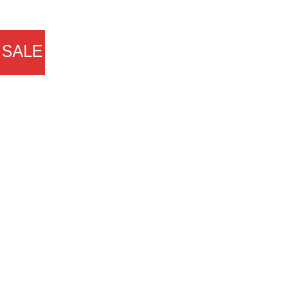What is the primary goal of the layout design?
Can you offer a detailed and complete answer to this question?

The layout is designed to enhance visibility and attract potential purchasers browsing through the available apparel, making it more likely for customers to notice the sale event and explore the promoted products.